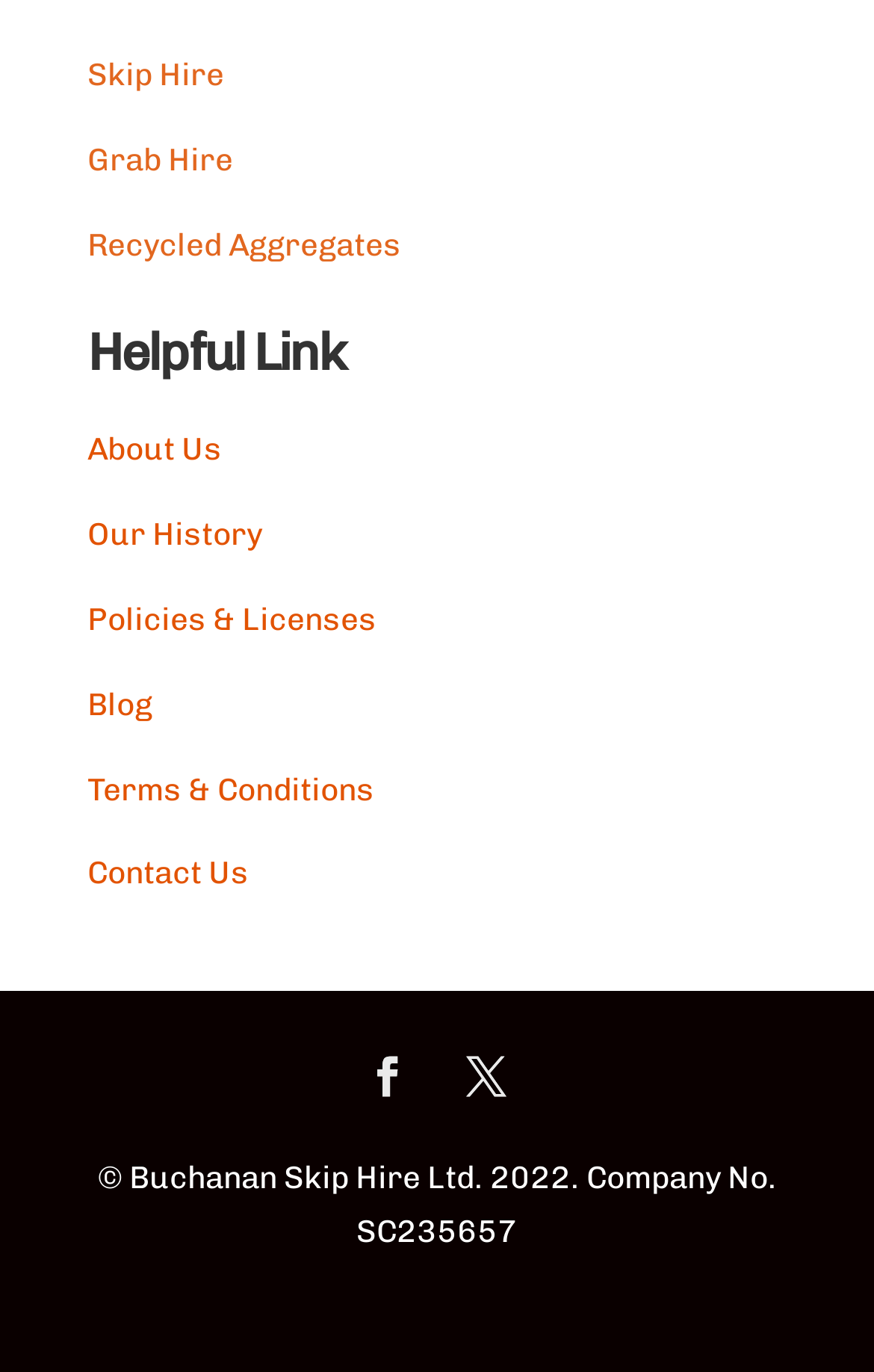How many links are there in the 'Helpful Link' section?
Please ensure your answer is as detailed and informative as possible.

The 'Helpful Link' section contains 7 links, which are 'About Us', 'Our History', 'Policies & Licenses', 'Blog', 'Terms & Conditions', 'Contact Us', and 'Skip Hire', 'Grab Hire', 'Recycled Aggregates'.